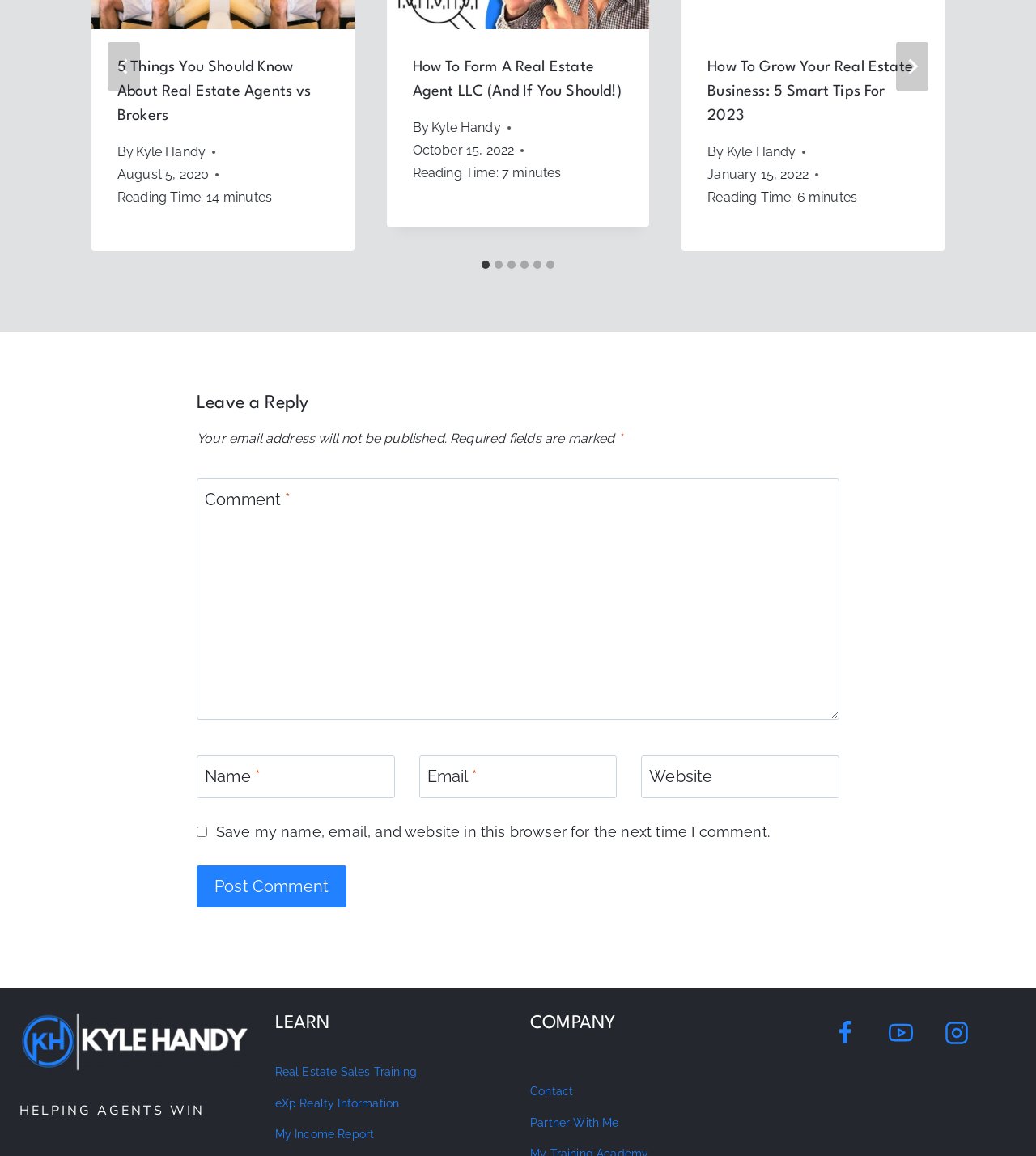What is the topic of the first article?
Refer to the image and provide a detailed answer to the question.

Based on the webpage, the first article's heading is '5 Things You Should Know About Real Estate Agents vs Brokers', which indicates that the topic of the first article is about the differences or relationships between real estate agents and brokers.